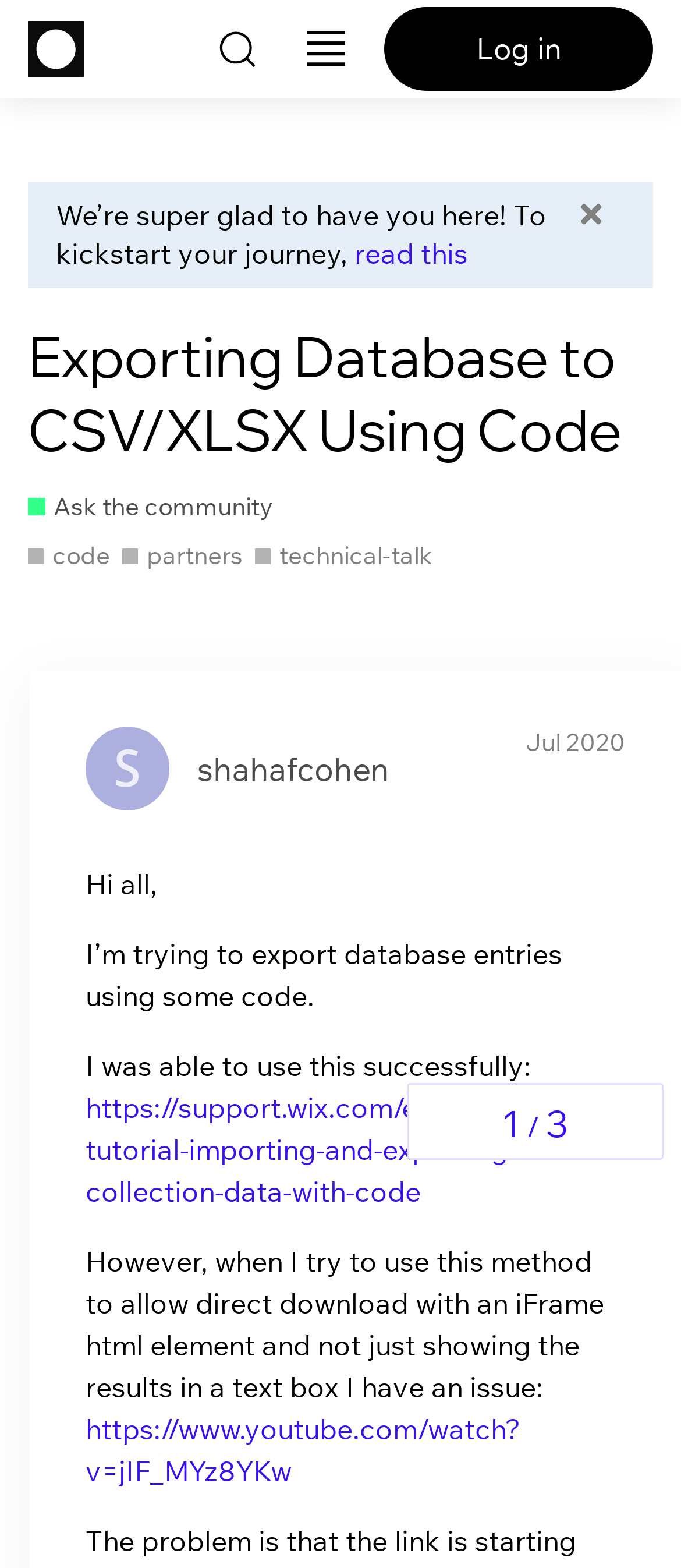Determine the bounding box coordinates for the element that should be clicked to follow this instruction: "Share your questions, thoughts, experience and best practices with the community". The coordinates should be given as four float numbers between 0 and 1, in the format [left, top, right, bottom].

[0.041, 0.313, 0.402, 0.335]